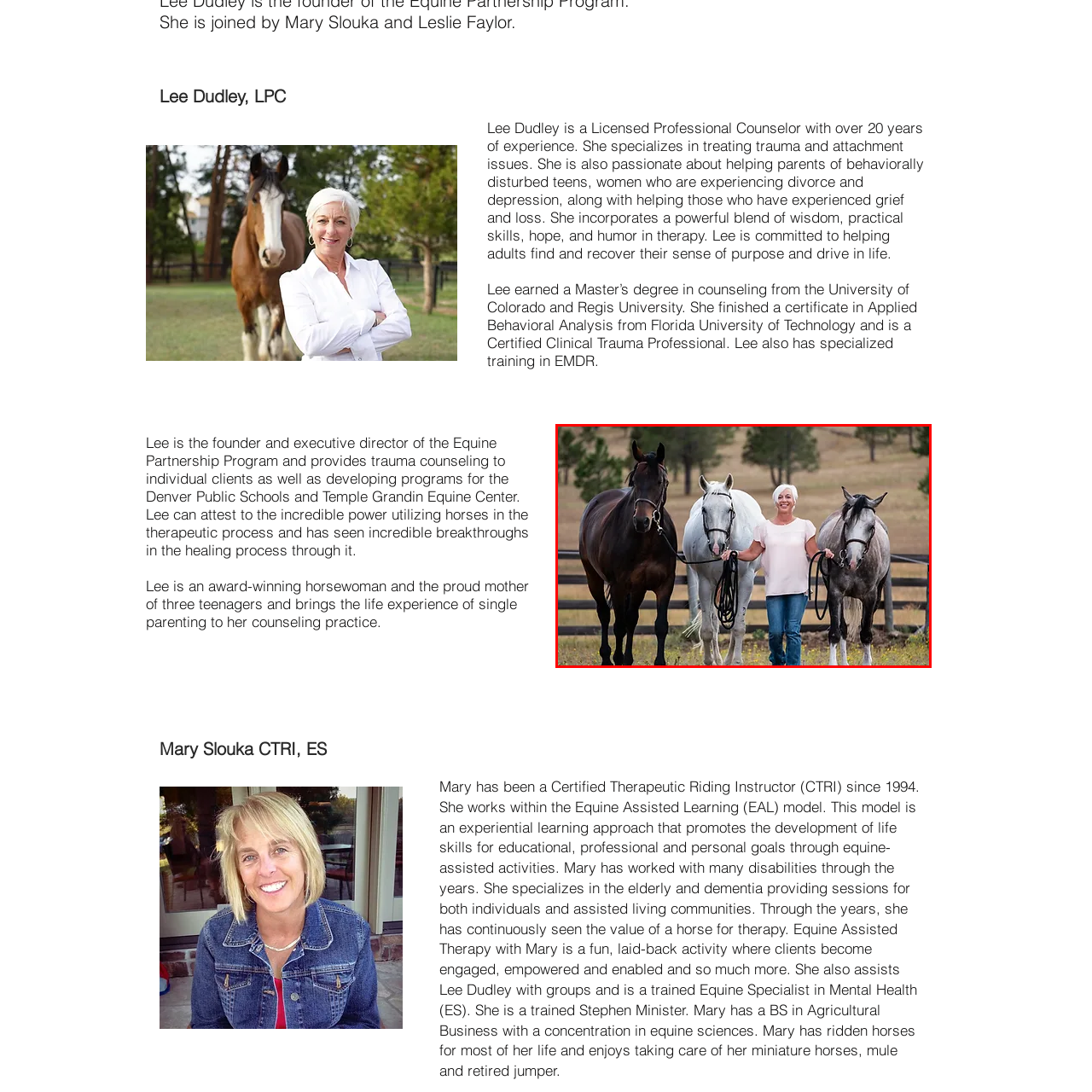Focus on the image within the purple boundary, What is the dominant color of the horses? 
Answer briefly using one word or phrase.

Varied